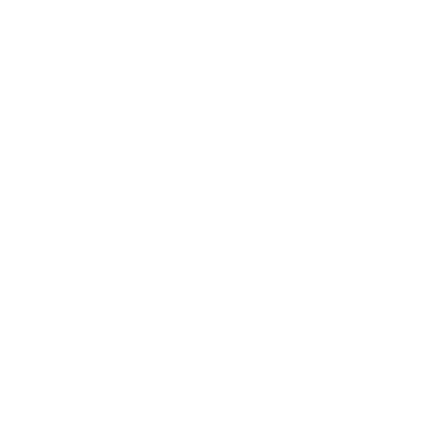Explain what is happening in the image with as much detail as possible.

This image showcases a "High Quality Portable Credit Card Protector," designed to block RFID signals, ensuring the safety of your personal information. The product is securely crafted for use as a passport case or purse, making it a practical accessory for travel and everyday use. Its stylish design reflects modern aesthetics while providing essential protection against unauthorized scanning. Ideal for anyone looking to safeguard their financial information, this protector is also lightweight, further enhancing its portability. The image captures the essence of convenience and security, appealing to those who prioritize both fashion and functionality in their accessories.